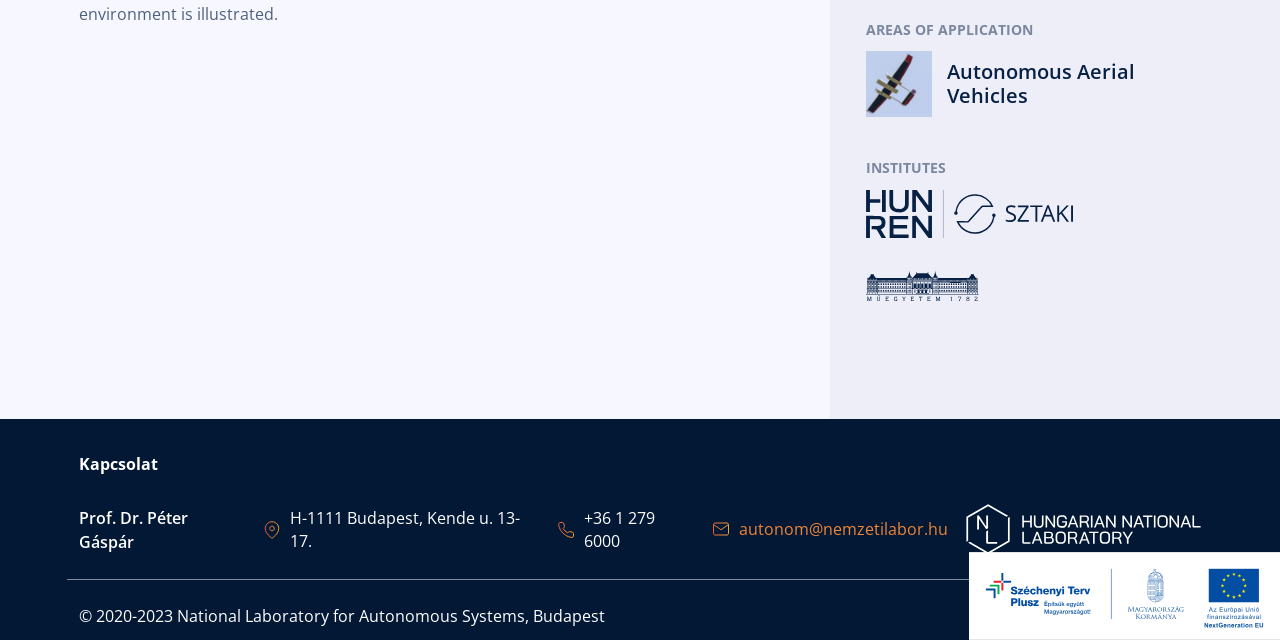Determine the bounding box for the UI element described here: "autonom@nemzetilabor.hu".

[0.577, 0.81, 0.741, 0.845]